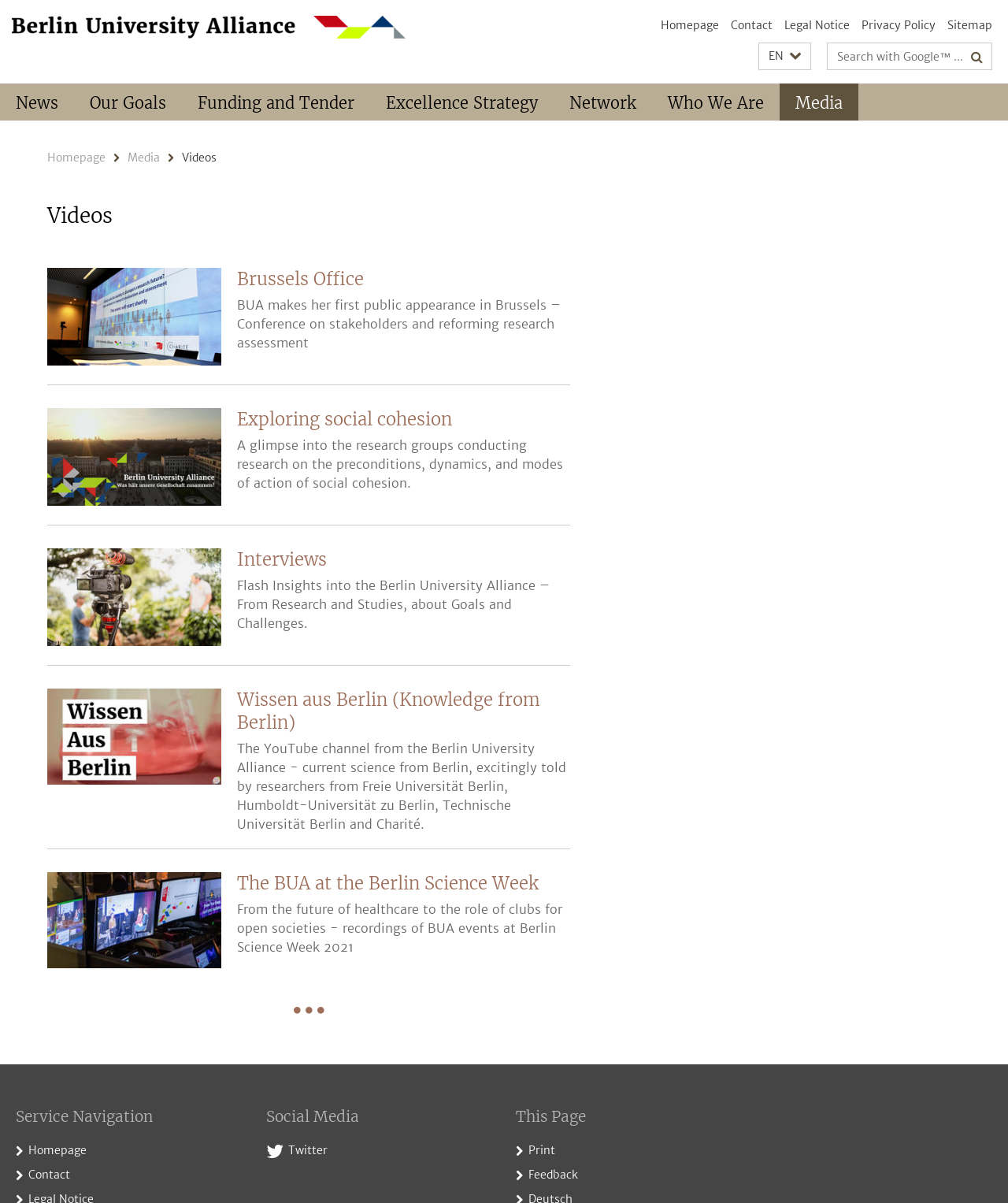Provide the bounding box coordinates, formatted as (top-left x, top-left y, bottom-right x, bottom-right y), with all values being floating point numbers between 0 and 1. Identify the bounding box of the UI element that matches the description: Funding and Tender

[0.18, 0.069, 0.367, 0.1]